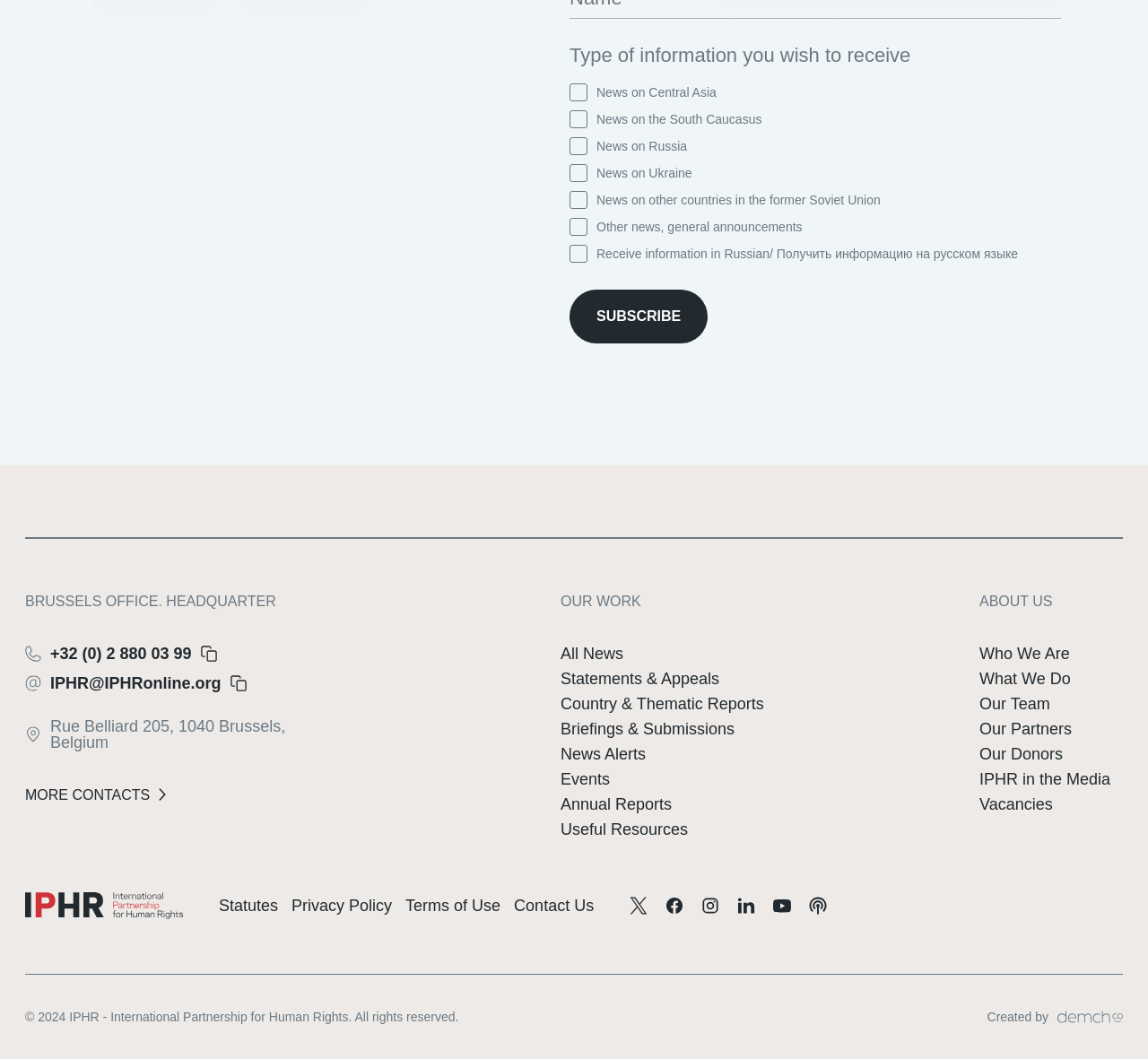Find the bounding box coordinates for the UI element that matches this description: "Community Pharmacy".

None